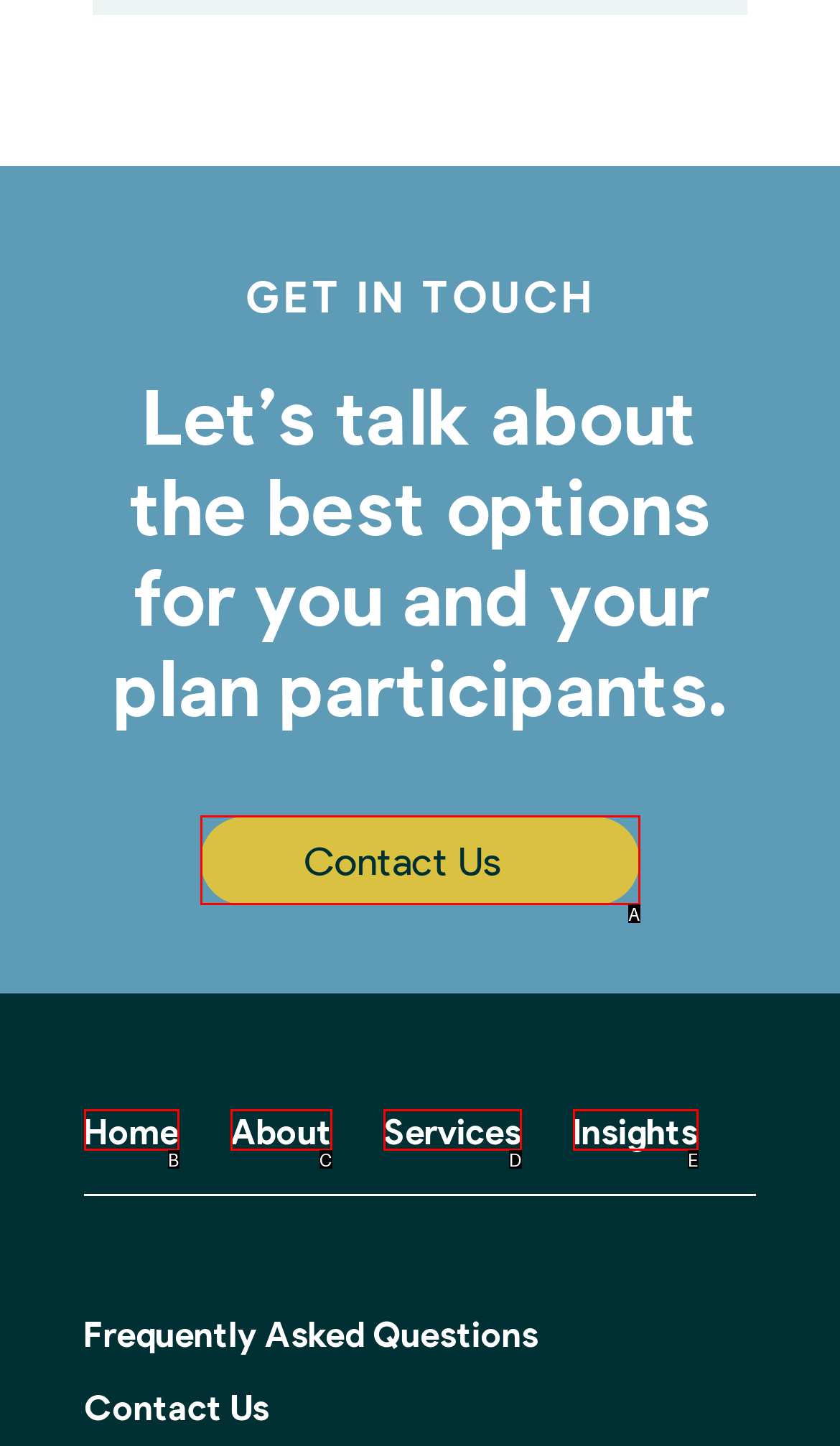Select the option that matches the description: Home. Answer with the letter of the correct option directly.

B